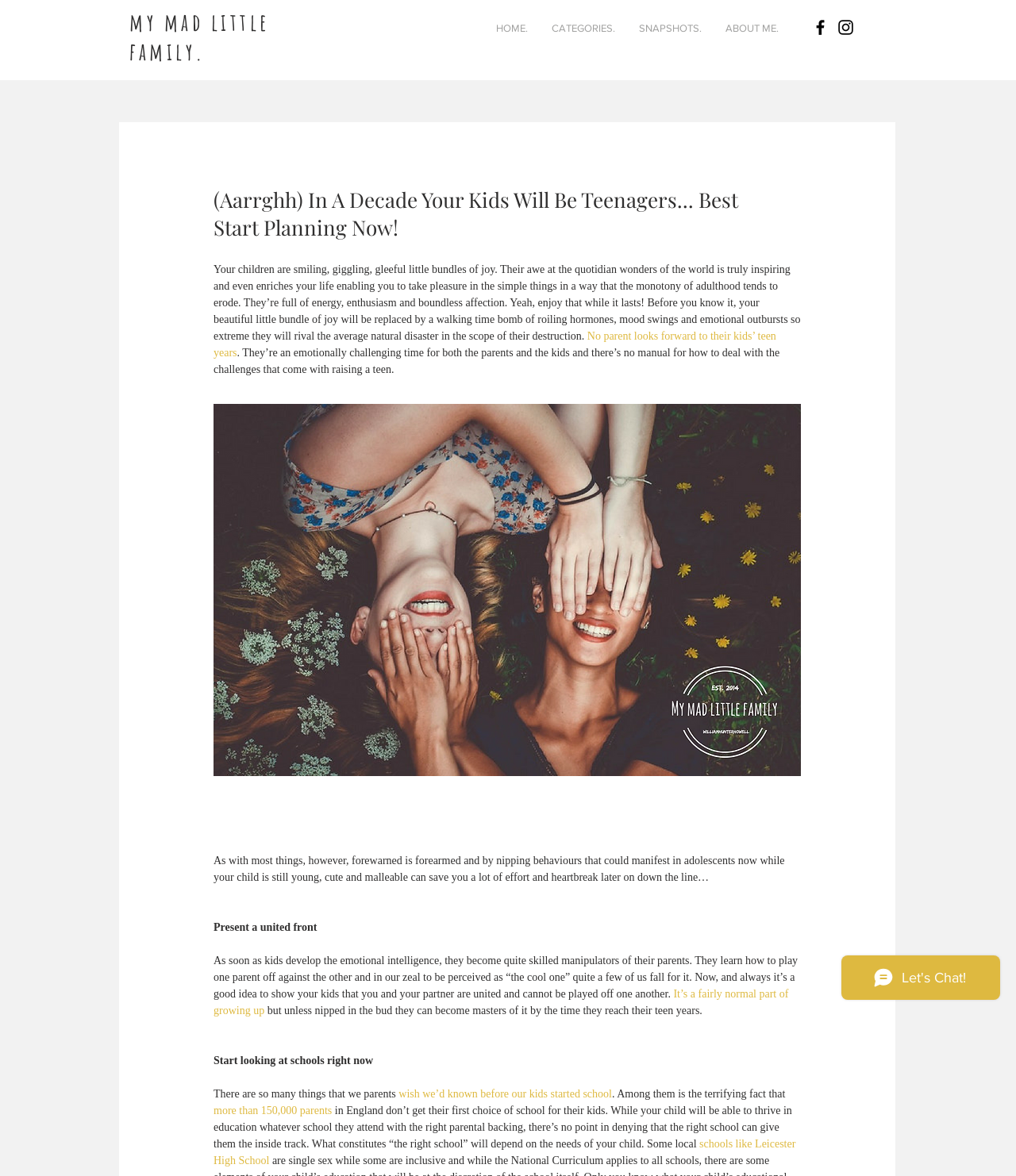What is the tone of the webpage?
Answer the question in a detailed and comprehensive manner.

The tone of the webpage is humorous, as evidenced by the use of phrases such as 'Aarrghh' and 'walking time bomb of roiling hormones, mood swings and emotional outbursts'. The author is using a lighthearted tone to discuss a serious topic, making the content more engaging and relatable.